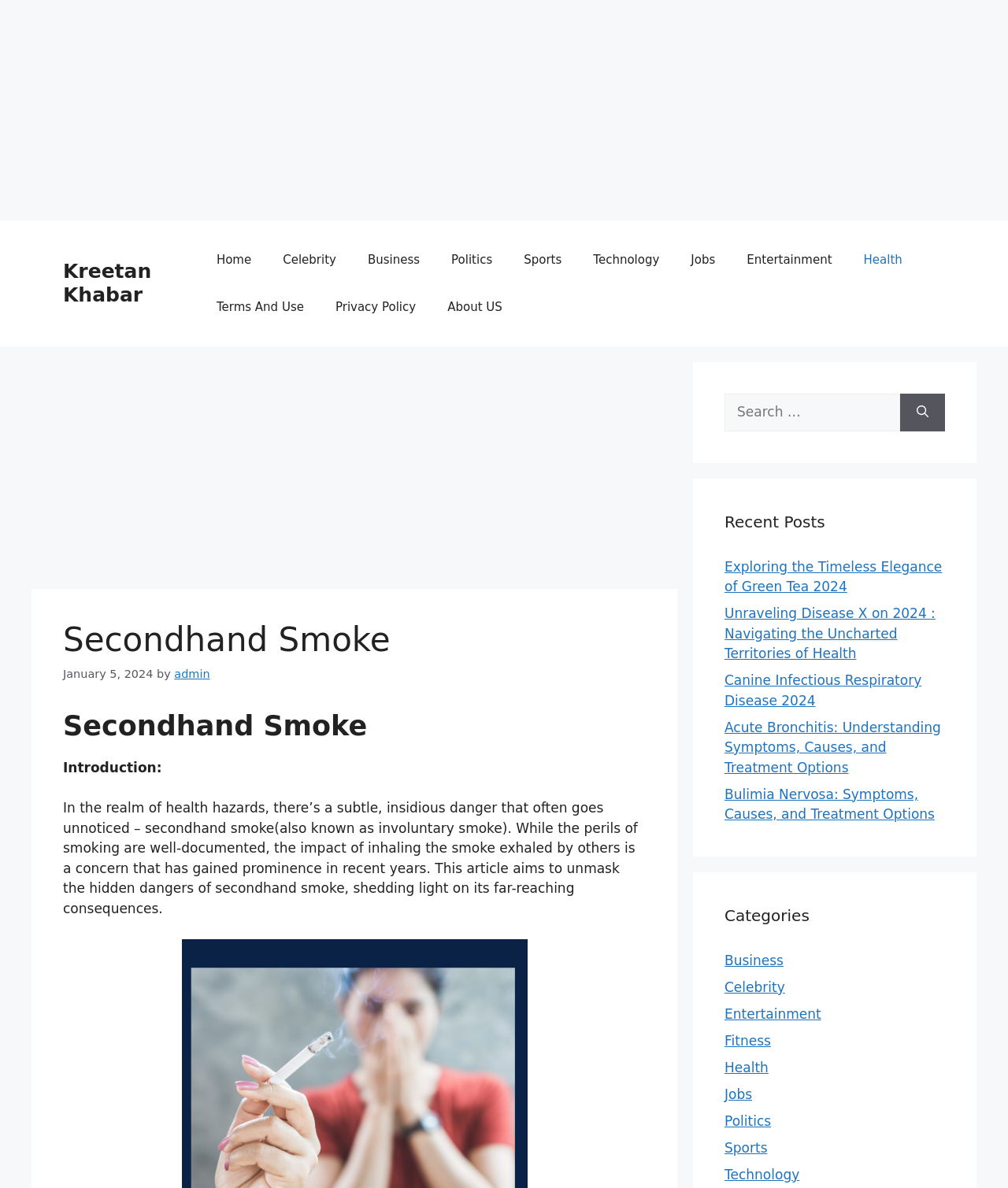Identify the bounding box coordinates of the clickable region required to complete the instruction: "Click on the Health category". The coordinates should be given as four float numbers within the range of 0 and 1, i.e., [left, top, right, bottom].

[0.719, 0.892, 0.762, 0.905]